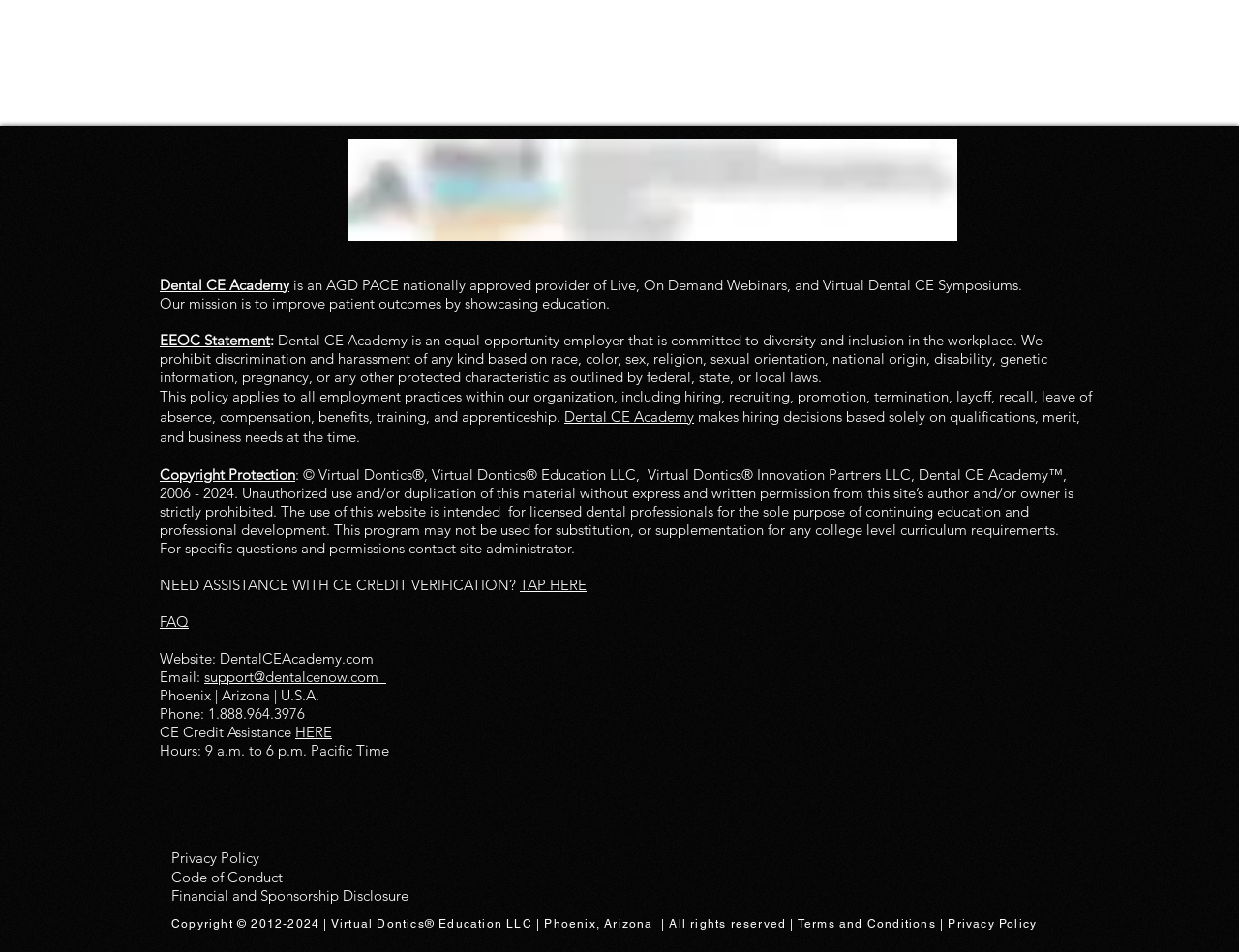What is the phone number for CE credit assistance?
Please look at the screenshot and answer in one word or a short phrase.

1.888.964.3976